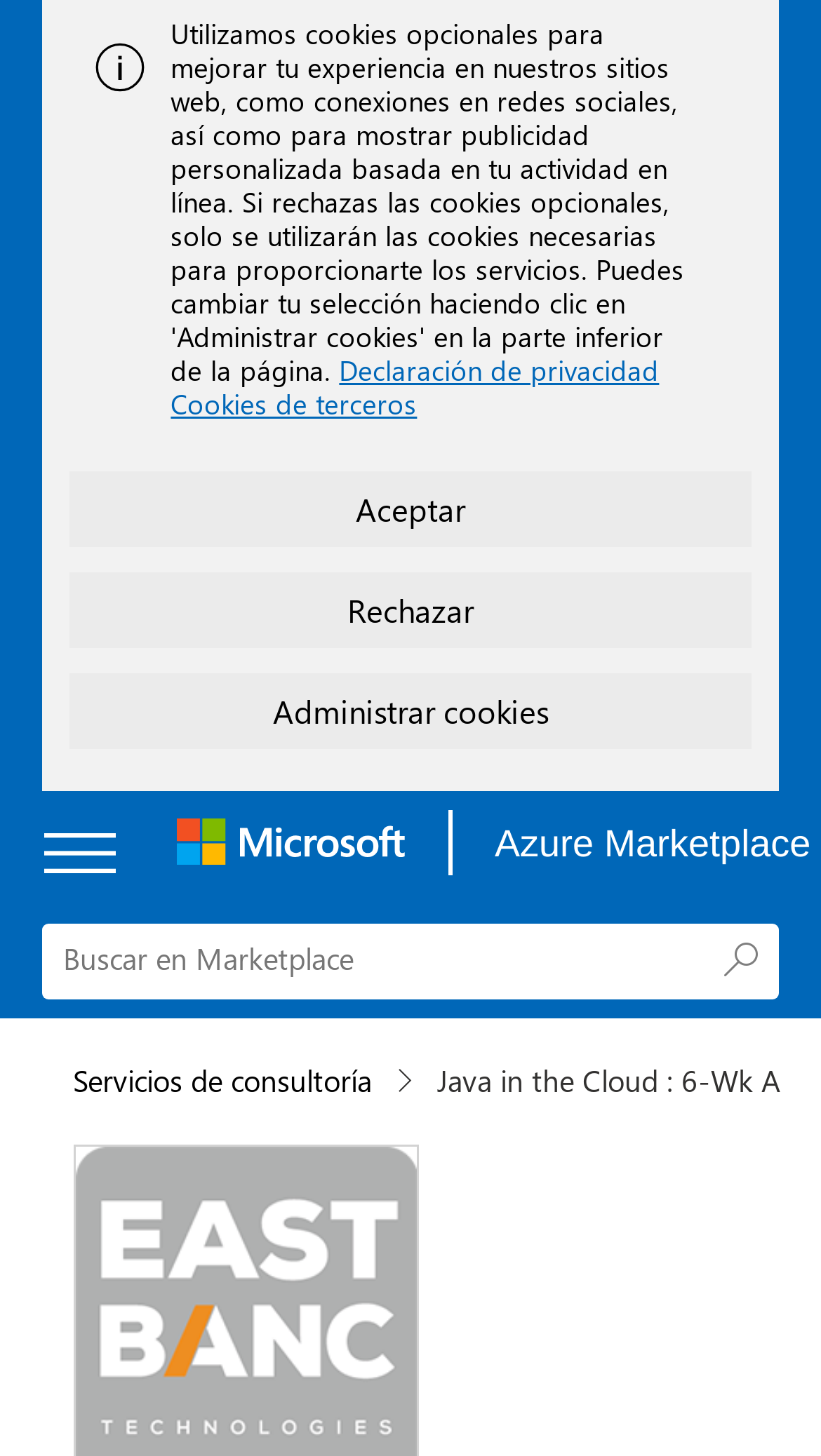Provide a comprehensive description of the webpage.

The webpage is about "Java in the Cloud: 6-Wk Assessment for Migration" on Microsoft Azure Marketplace. At the top, there is an alert message that takes up most of the width of the page. Below the alert, there is an image on the left side, followed by three links: "Declaración de privacidad", "Cookies de terceros", and a button group with "Aceptar", "Rechazar", and "Administrar cookies" options.

On the top-right corner, there is a link "Pasar al contenido principal". Below it, there is a dropdown button with a listbox, followed by a link to "Microsoft" and a delimiter image. 

The main content of the page is a search bar, which takes up most of the width of the page. The search bar has a label "Buscar en Marketplace", a text input field with a default value "search azure marketplace apps", and a search button on the right side. 

Below the search bar, there is a button "Servicios de consultoría" on the left side, accompanied by an icon on its right.